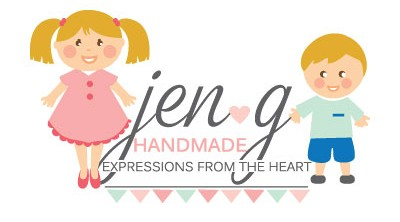Can you look at the image and give a comprehensive answer to the question:
What is the tagline of 'JenGHandmade'?

The tagline 'EXPRESSIONS FROM THE HEART' is written below the name 'jen g' in the logo, emphasizing the brand's focus on heartfelt, handcrafted items.